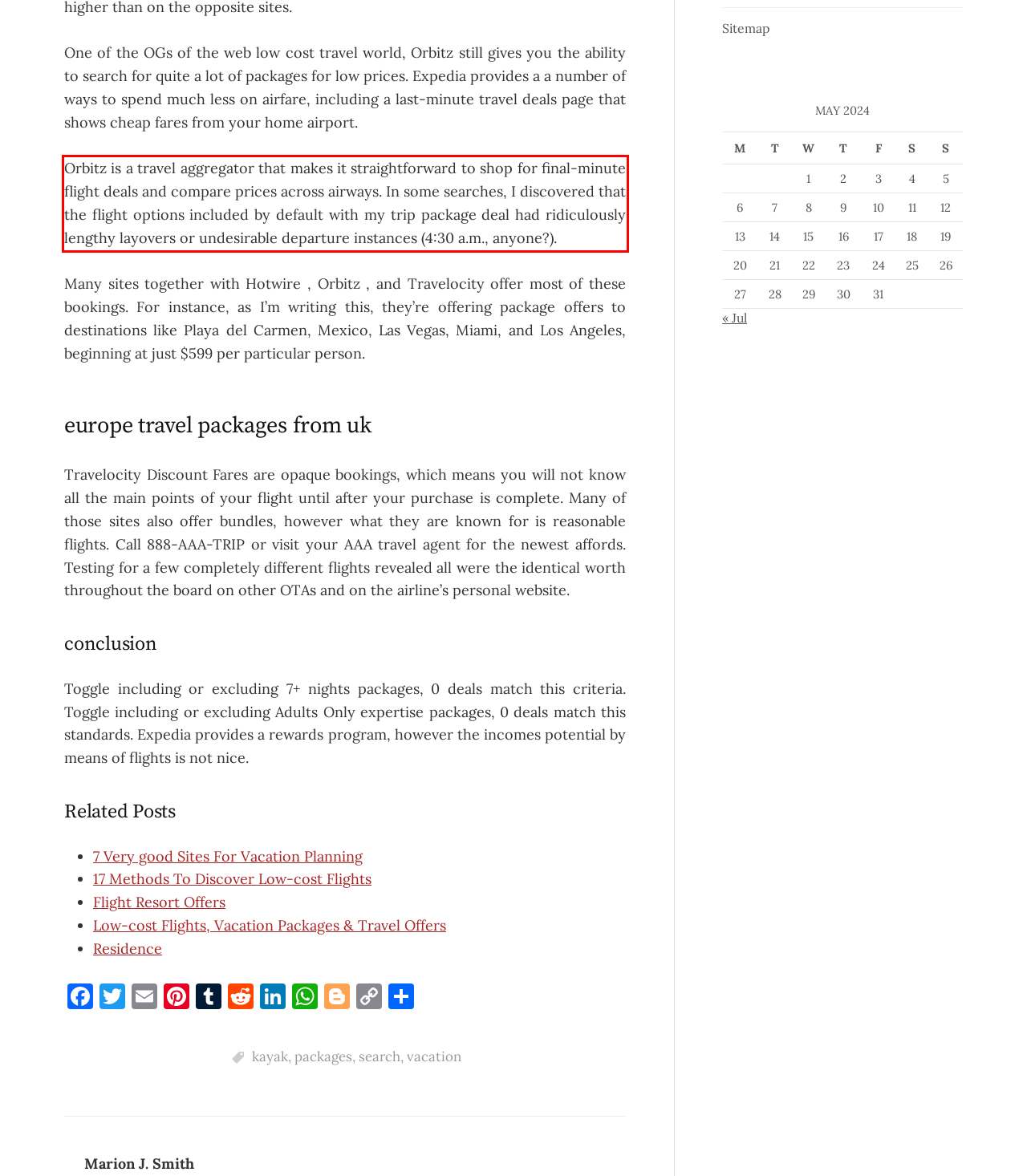Analyze the webpage screenshot and use OCR to recognize the text content in the red bounding box.

Orbitz is a travel aggregator that makes it straightforward to shop for final-minute flight deals and compare prices across airways. In some searches, I discovered that the flight options included by default with my trip package deal had ridiculously lengthy layovers or undesirable departure instances (4:30 a.m., anyone?).